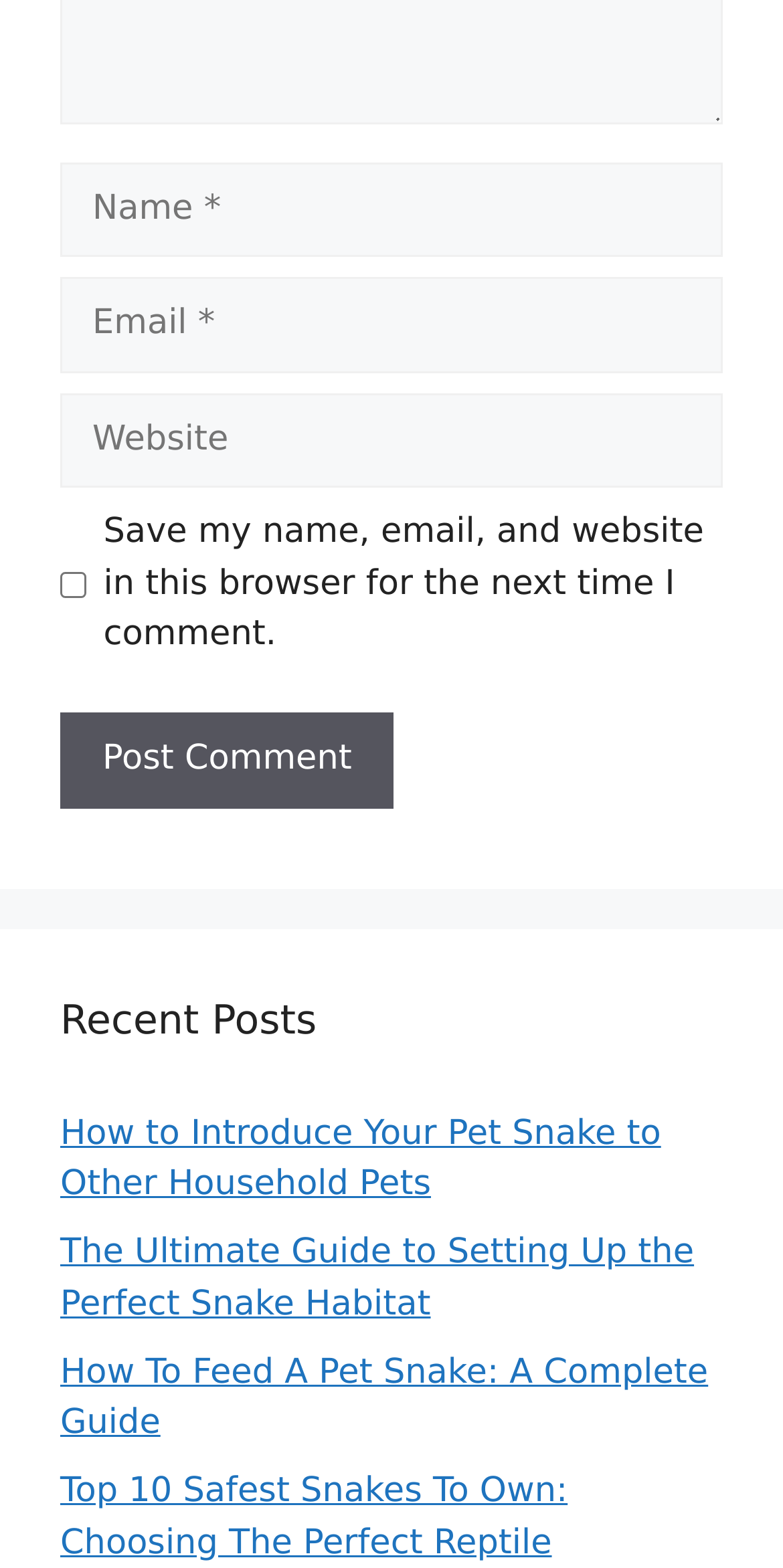Given the element description name="submit" value="Post Comment", specify the bounding box coordinates of the corresponding UI element in the format (top-left x, top-left y, bottom-right x, bottom-right y). All values must be between 0 and 1.

[0.077, 0.454, 0.503, 0.515]